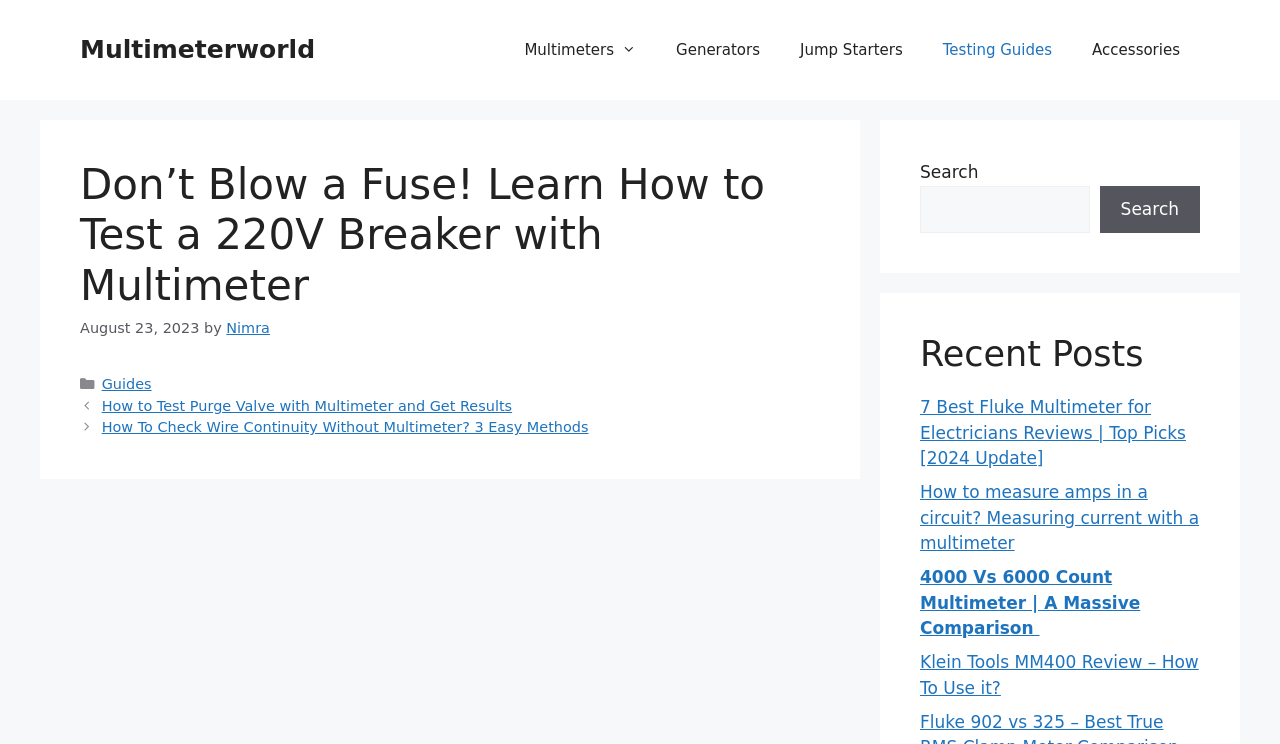Respond with a single word or phrase to the following question:
What is the date of the article?

August 23, 2023